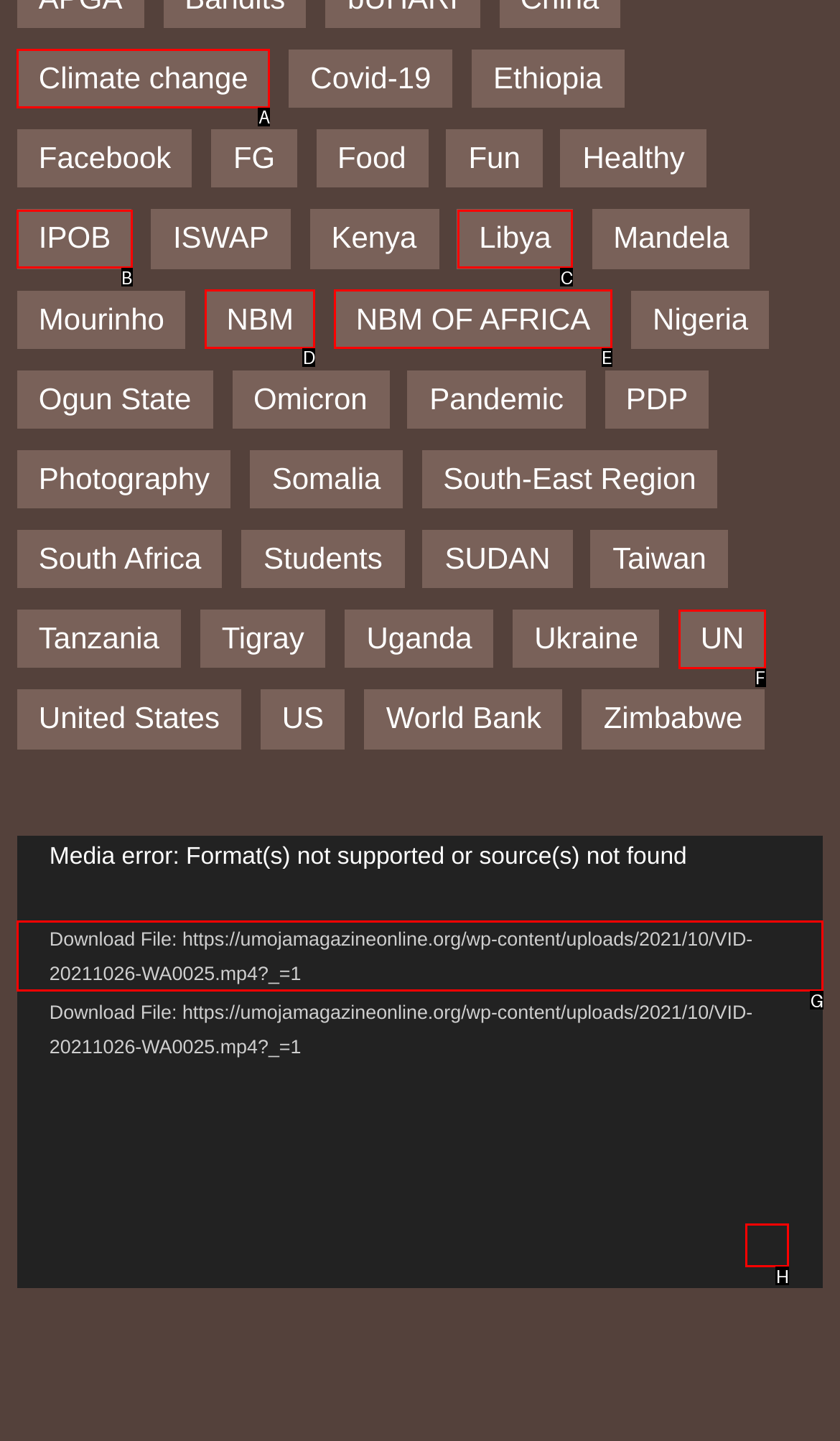Identify the HTML element you need to click to achieve the task: Download the file. Respond with the corresponding letter of the option.

G